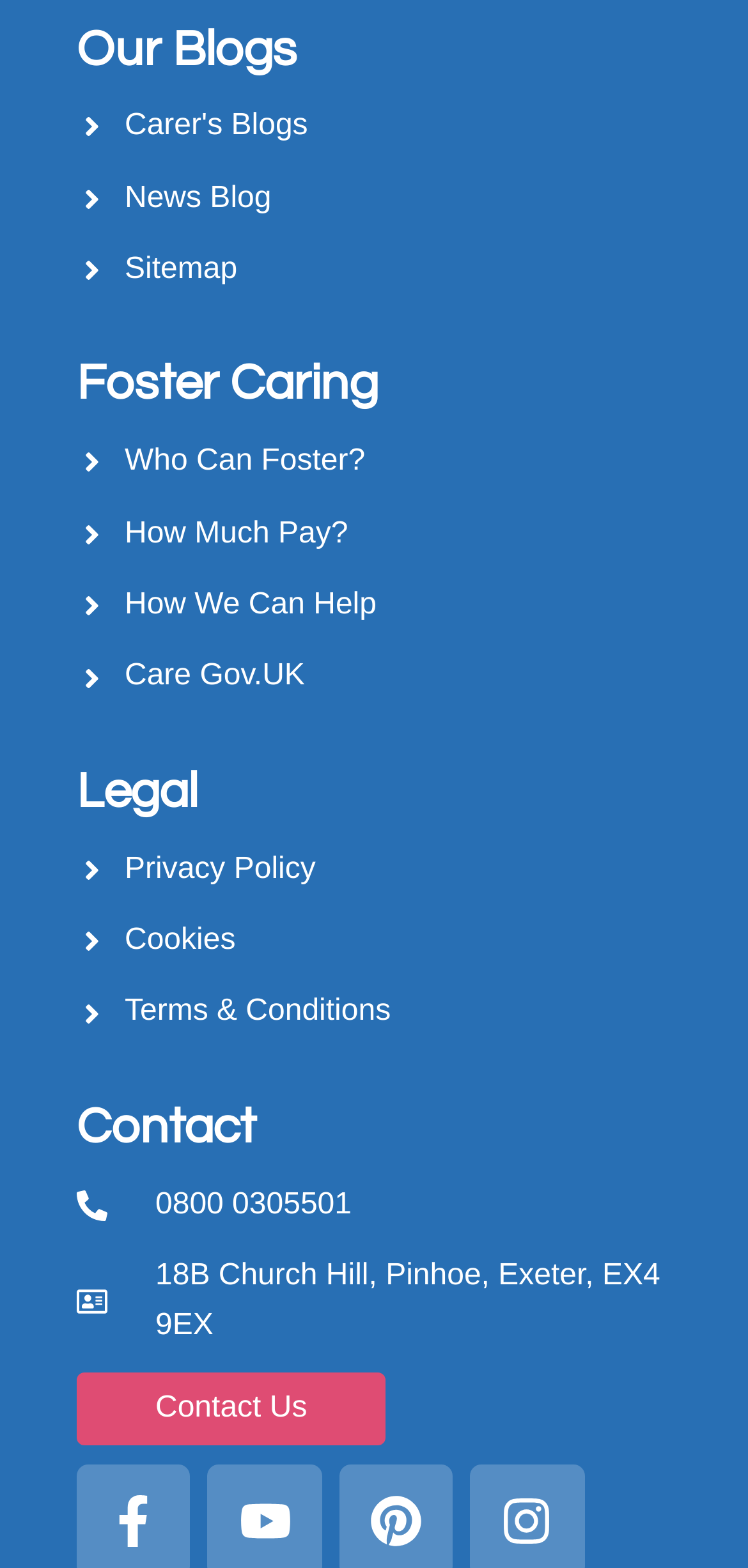Identify the bounding box coordinates for the region of the element that should be clicked to carry out the instruction: "Check Privacy Policy". The bounding box coordinates should be four float numbers between 0 and 1, i.e., [left, top, right, bottom].

[0.103, 0.539, 0.949, 0.571]